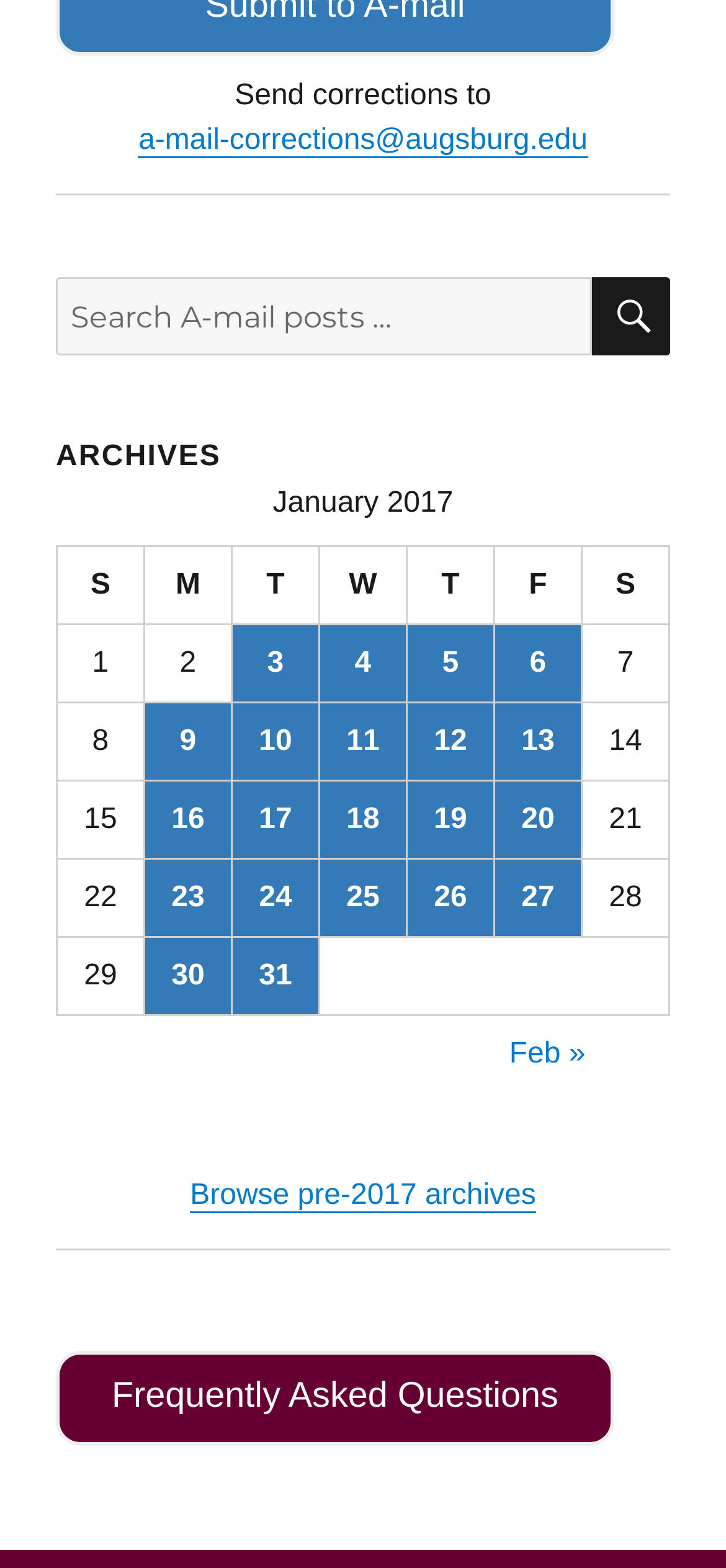Please determine the bounding box coordinates of the element to click on in order to accomplish the following task: "Go to February 2017 archives". Ensure the coordinates are four float numbers ranging from 0 to 1, i.e., [left, top, right, bottom].

[0.701, 0.662, 0.806, 0.682]